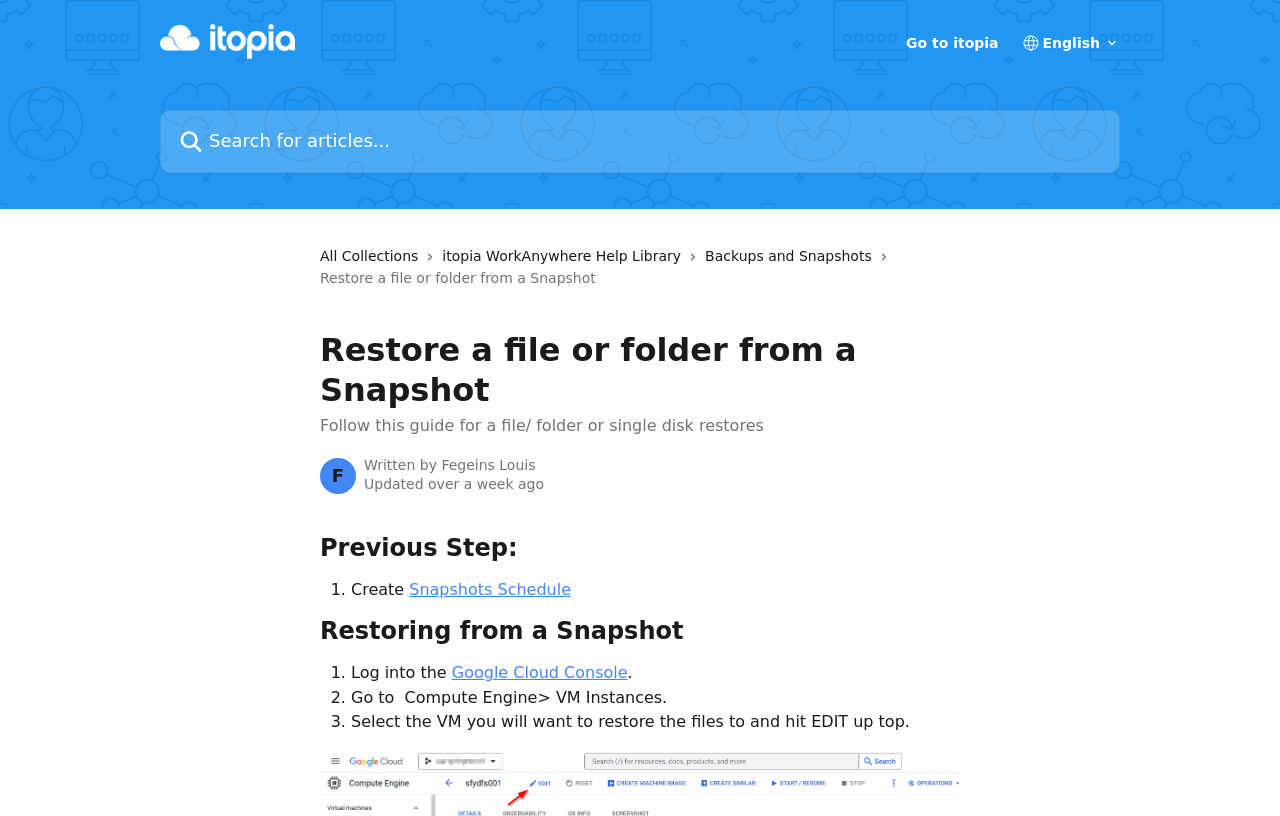Find the UI element described as: "Snapshots Schedule" and predict its bounding box coordinates. Ensure the coordinates are four float numbers between 0 and 1, [left, top, right, bottom].

[0.32, 0.71, 0.446, 0.734]